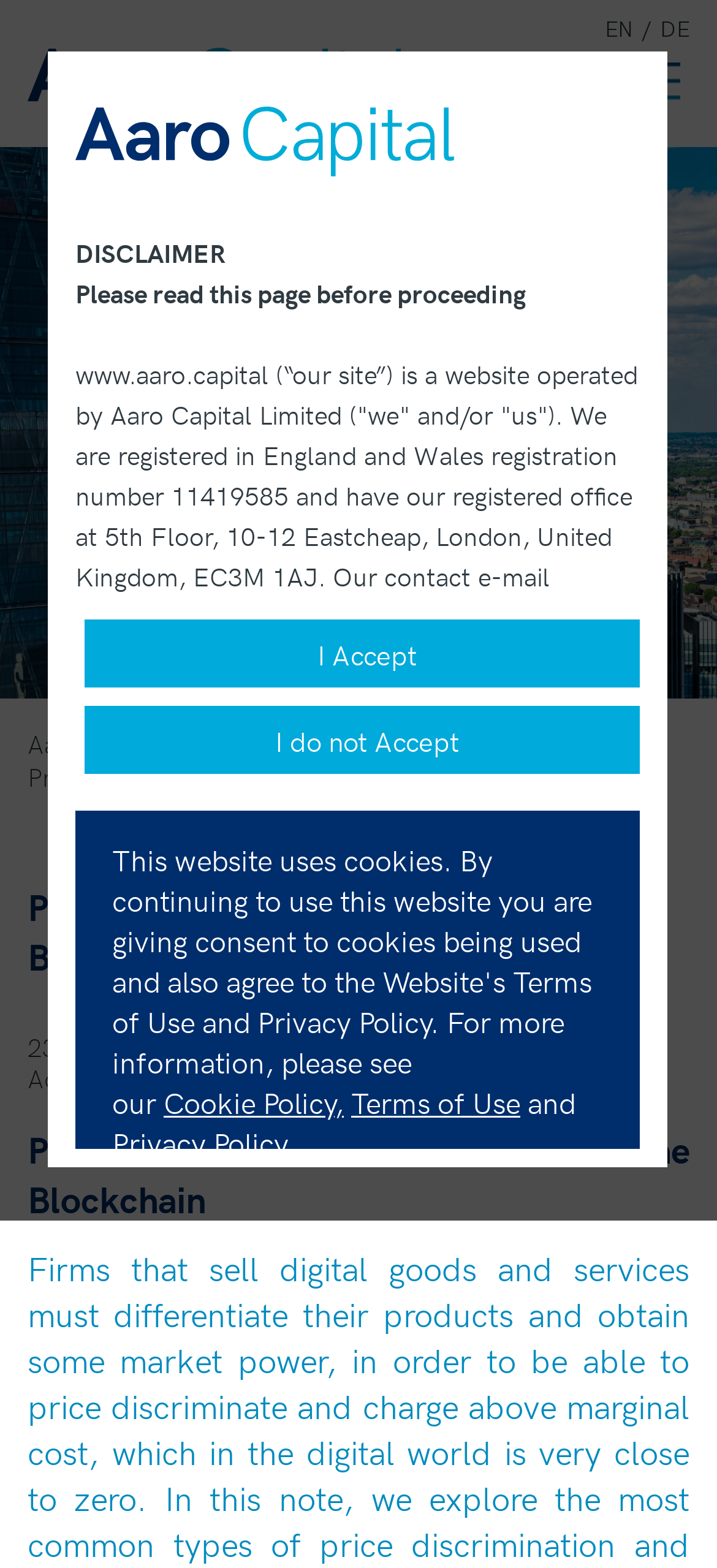Using the provided element description, identify the bounding box coordinates as (top-left x, top-left y, bottom-right x, bottom-right y). Ensure all values are between 0 and 1. Description: Uncategorized

None